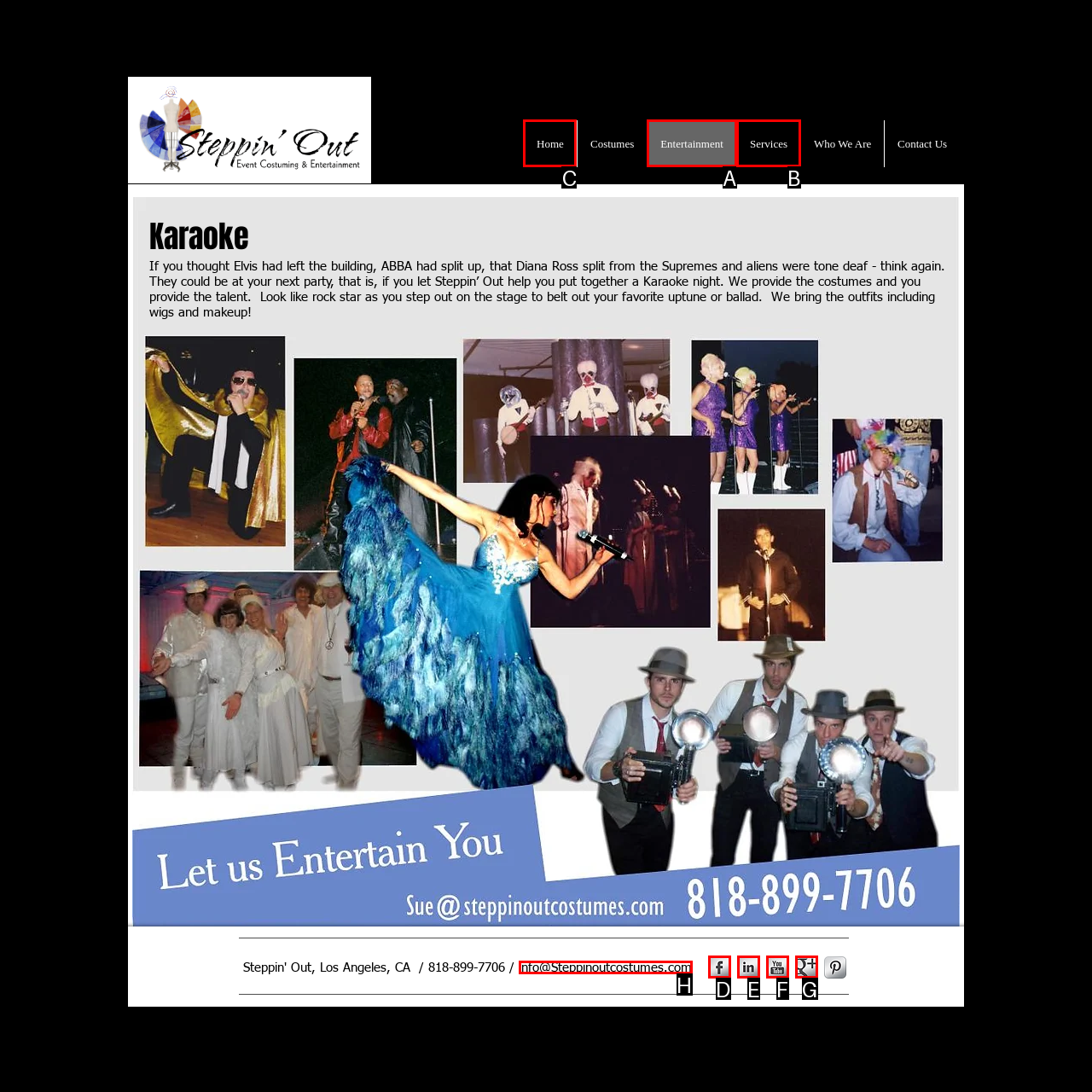Determine which HTML element to click to execute the following task: Click on Home Answer with the letter of the selected option.

C